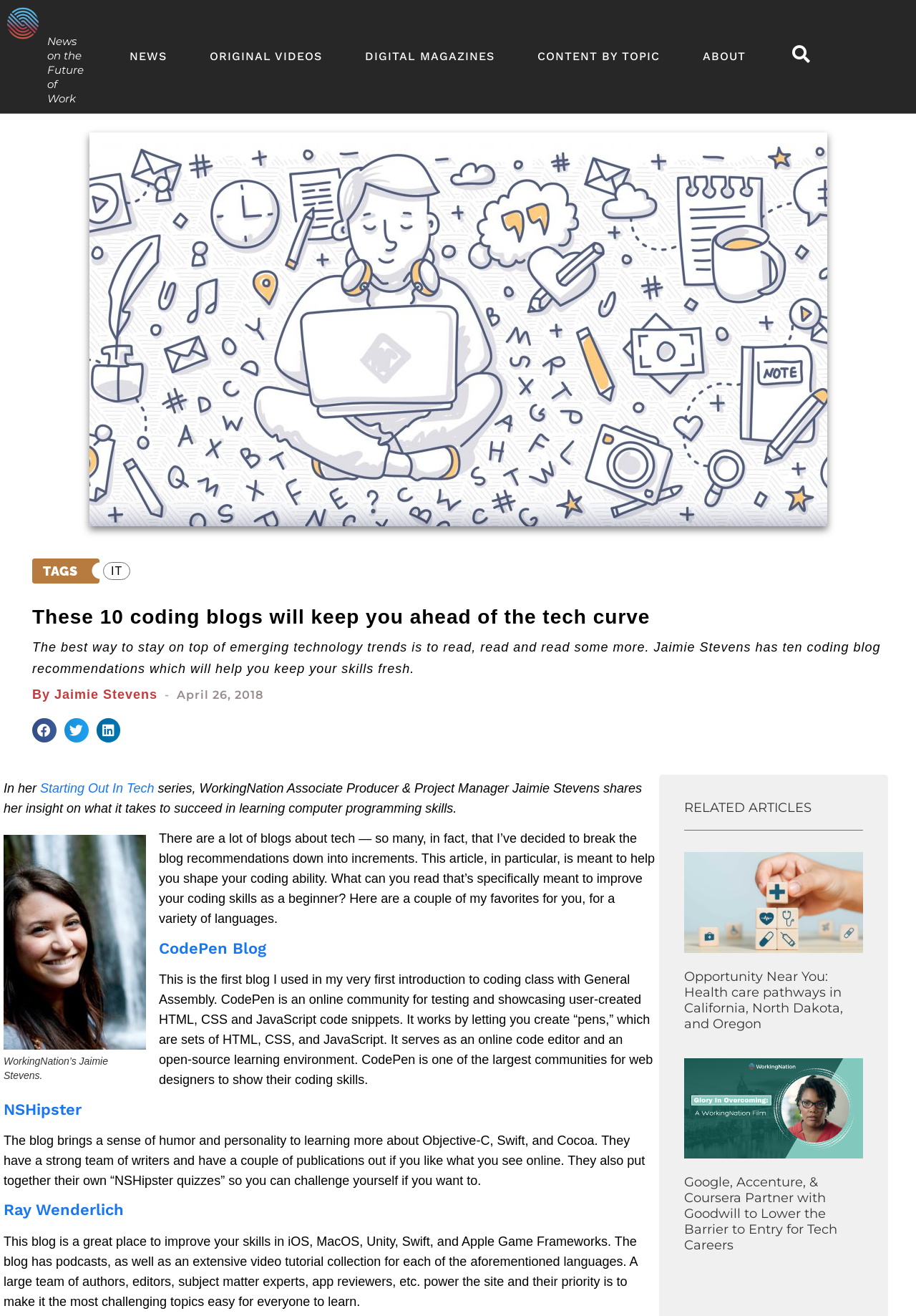Refer to the screenshot and answer the following question in detail:
What is the name of the first coding blog mentioned?

The first coding blog mentioned is CodePen Blog, which is an online community for testing and showcasing user-created HTML, CSS, and JavaScript code snippets.